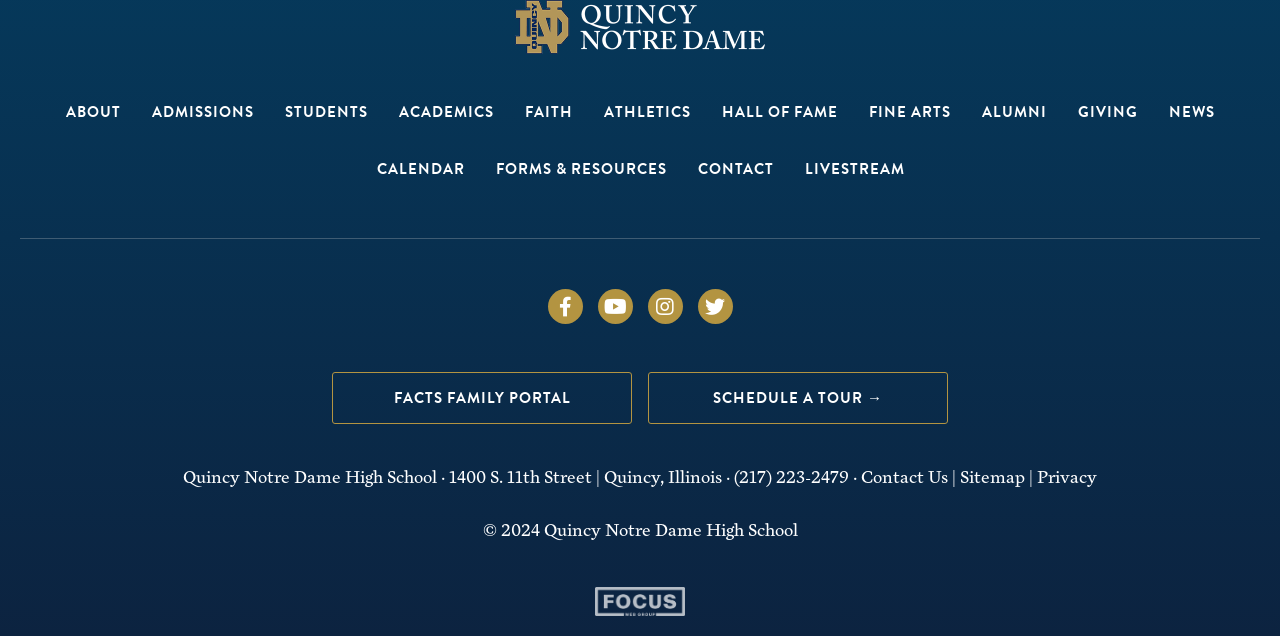Please find the bounding box coordinates of the element that needs to be clicked to perform the following instruction: "Click on the 'Home' link". The bounding box coordinates should be four float numbers between 0 and 1, represented as [left, top, right, bottom].

None